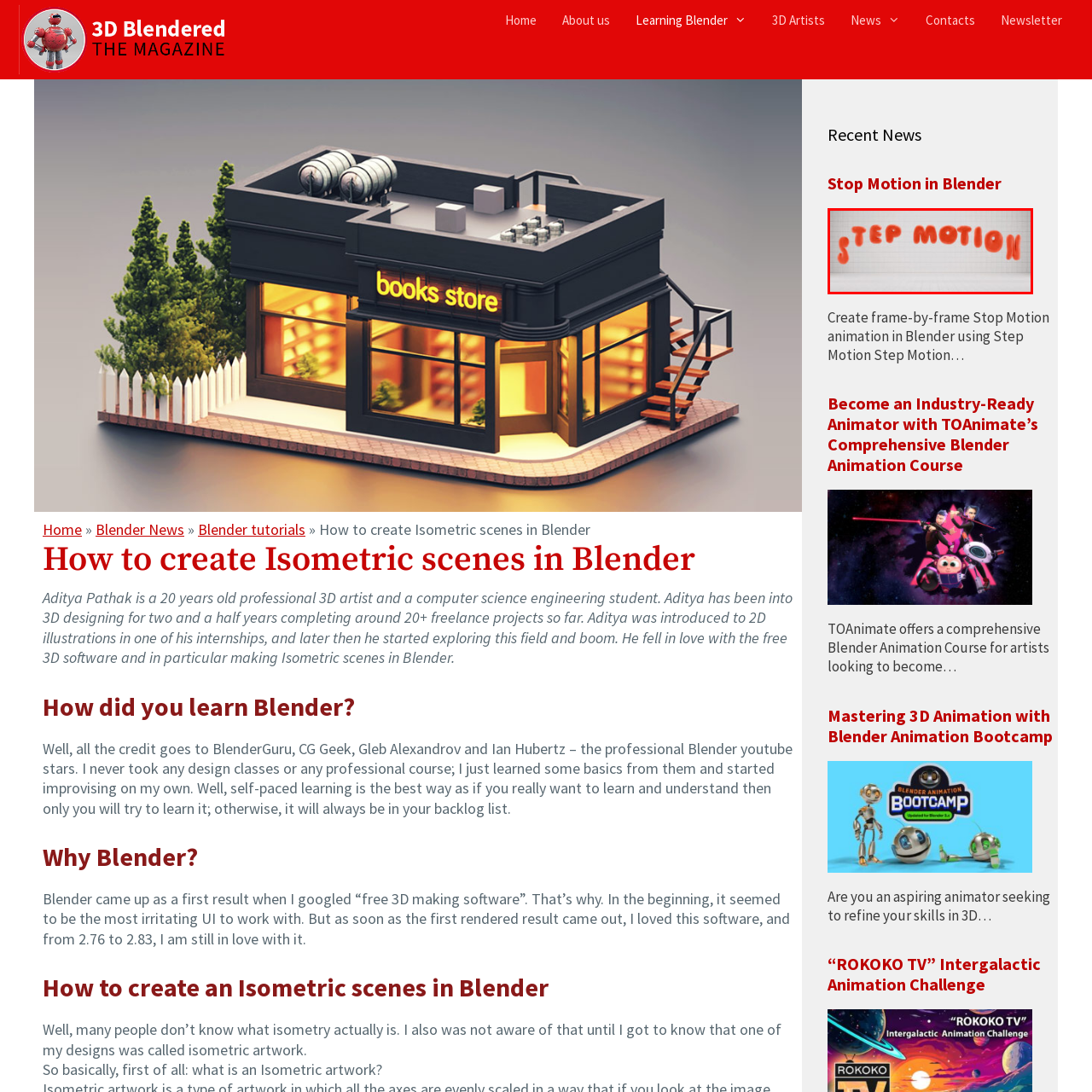Give a thorough and detailed explanation of the image enclosed by the red border.

The image features the words "STEP MOTION" rendered in a playful, three-dimensional style with a glossy red finish, set against a minimalist white backdrop that emphasizes the vibrant color of the text. This visual is likely related to the topic of creating frame-by-frame stop motion animations in Blender, highlighting the creative and dynamic aspect of animation. The text's rounded, bubble-like appearance adds a fun, artistic flair, reflecting the whimsical and innovative nature of the animation process in Blender. The overall design invites the viewer to engage with the concept of stop motion animation, suggesting an exciting exploration of this technique within the 3D software.